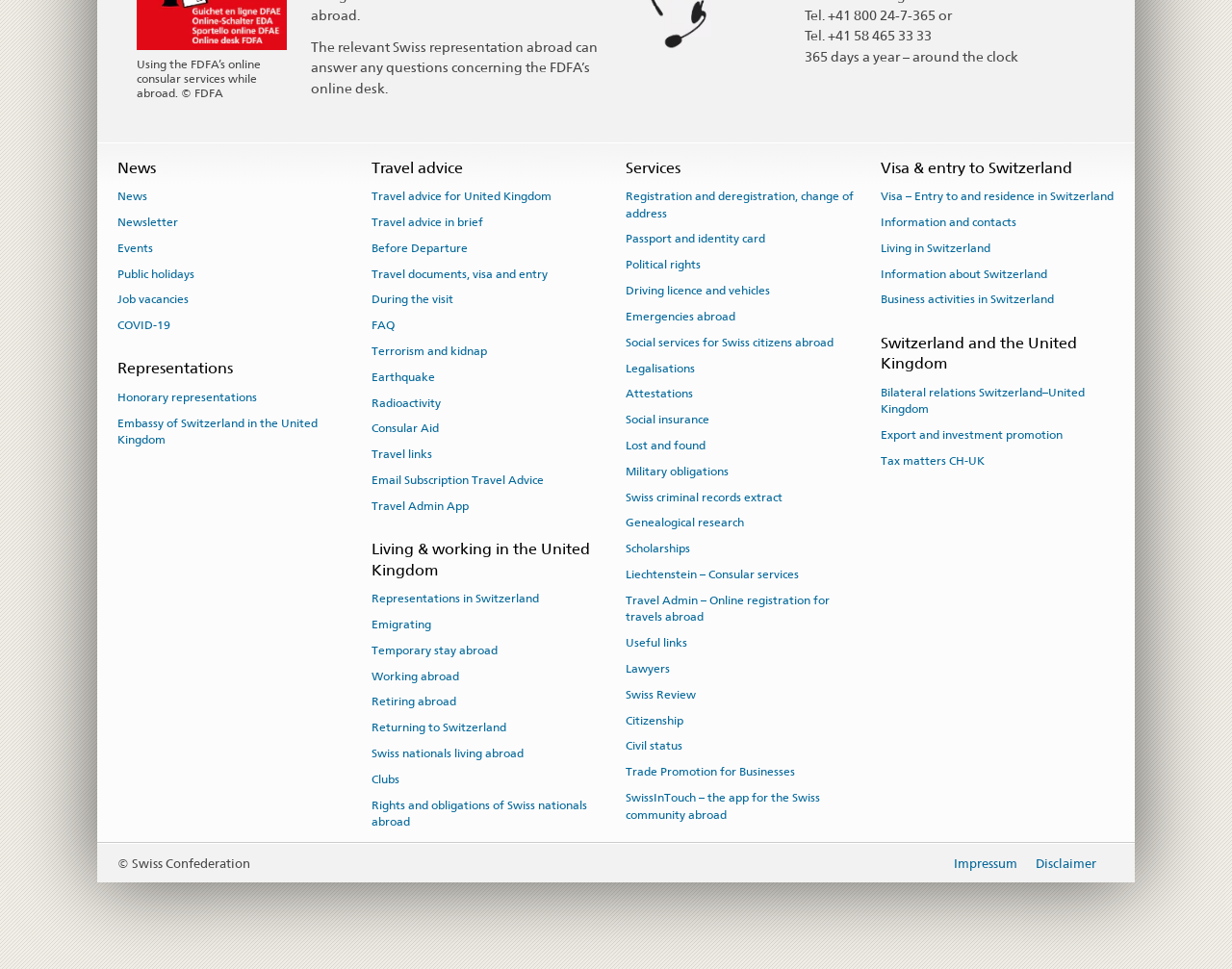What is the phone number to call for consular services?
Answer the question with a single word or phrase derived from the image.

+41 800 24-7-365